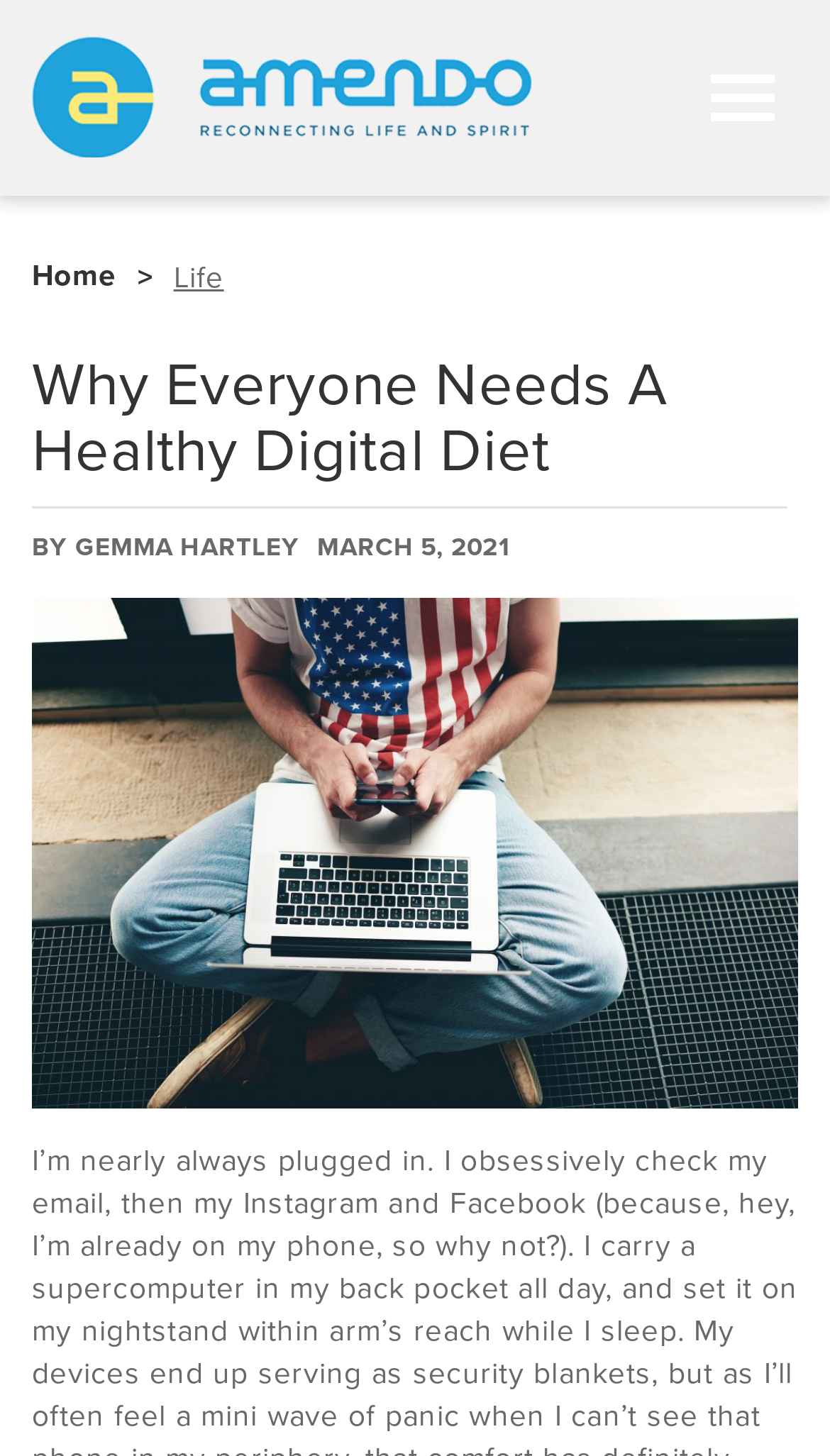Utilize the details in the image to thoroughly answer the following question: What is the main topic of the webpage?

I inferred the main topic of the webpage by looking at the heading element with the text 'Why Everyone Needs A Healthy Digital Diet', which is prominently displayed on the webpage. This heading suggests that the webpage is discussing the importance of a healthy digital diet.